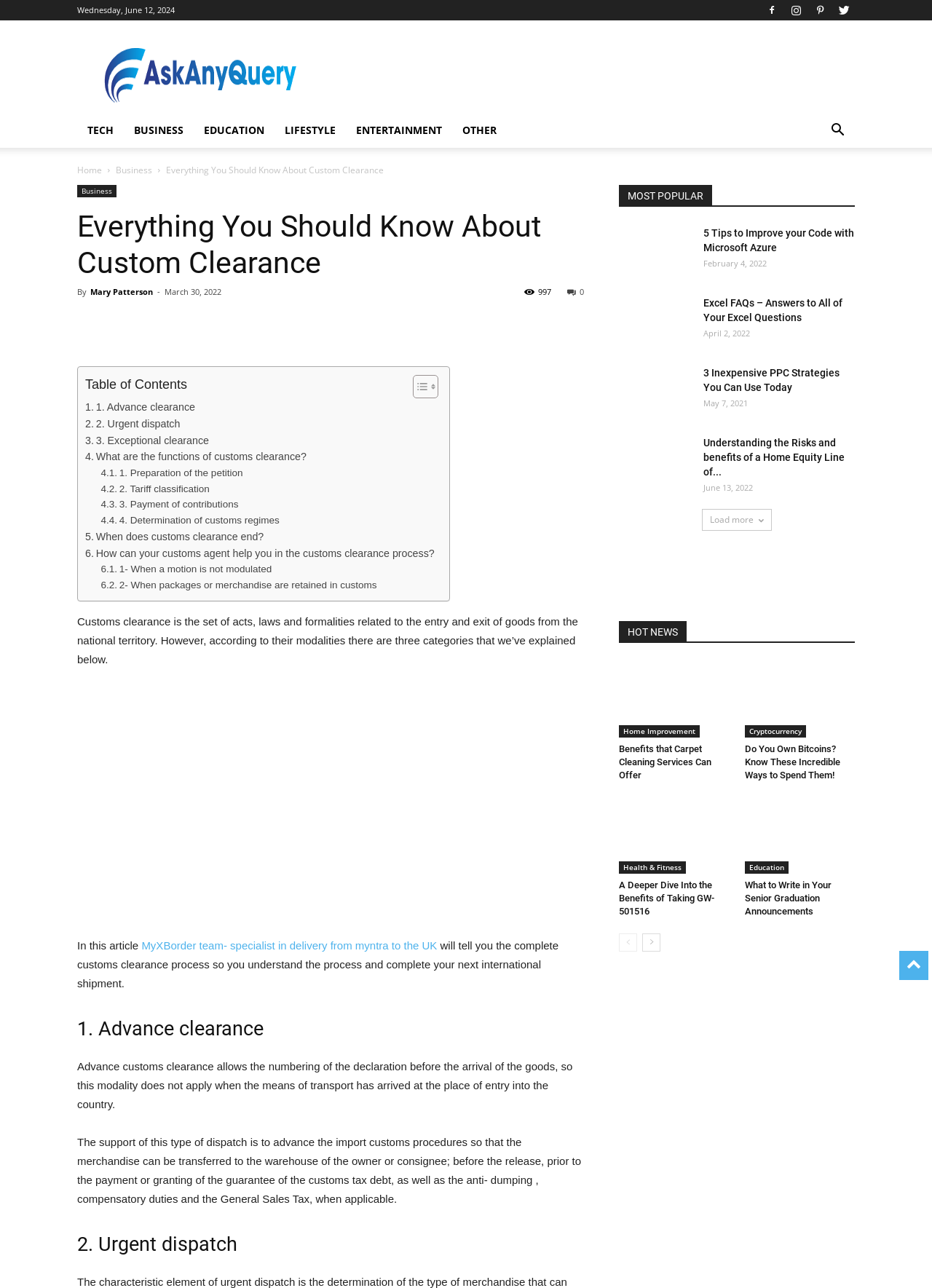Who is the author of the article?
Using the image as a reference, deliver a detailed and thorough answer to the question.

The author of the article is Mary Patterson, as mentioned in the webpage content, specifically in the section 'By Mary Patterson'.